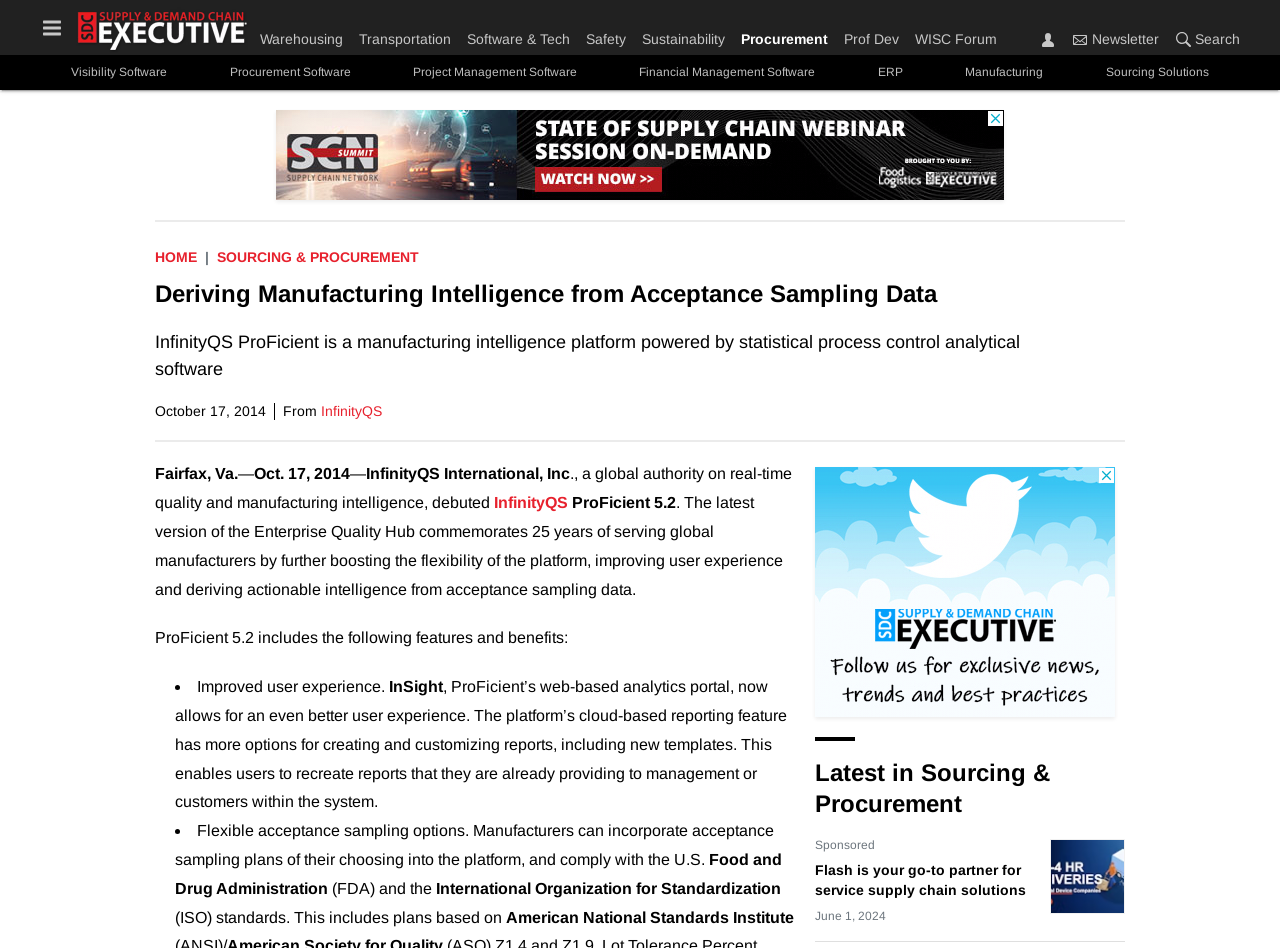Determine the bounding box coordinates for the HTML element described here: "Procurement Software".

[0.161, 0.066, 0.292, 0.087]